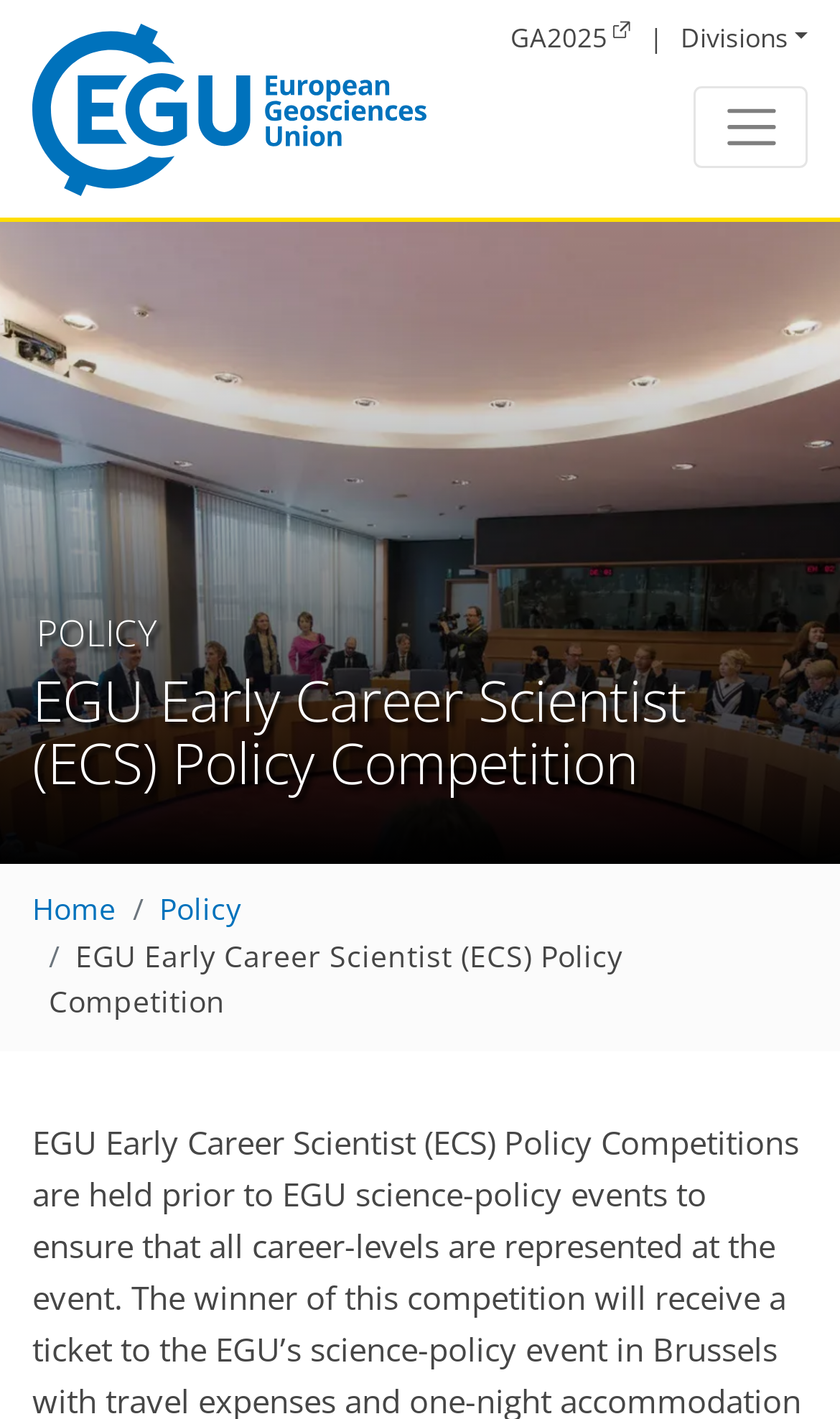What is the purpose of the 'Toggle navigation' button?
Answer the question with a single word or phrase by looking at the picture.

To expand/collapse the navigation menu